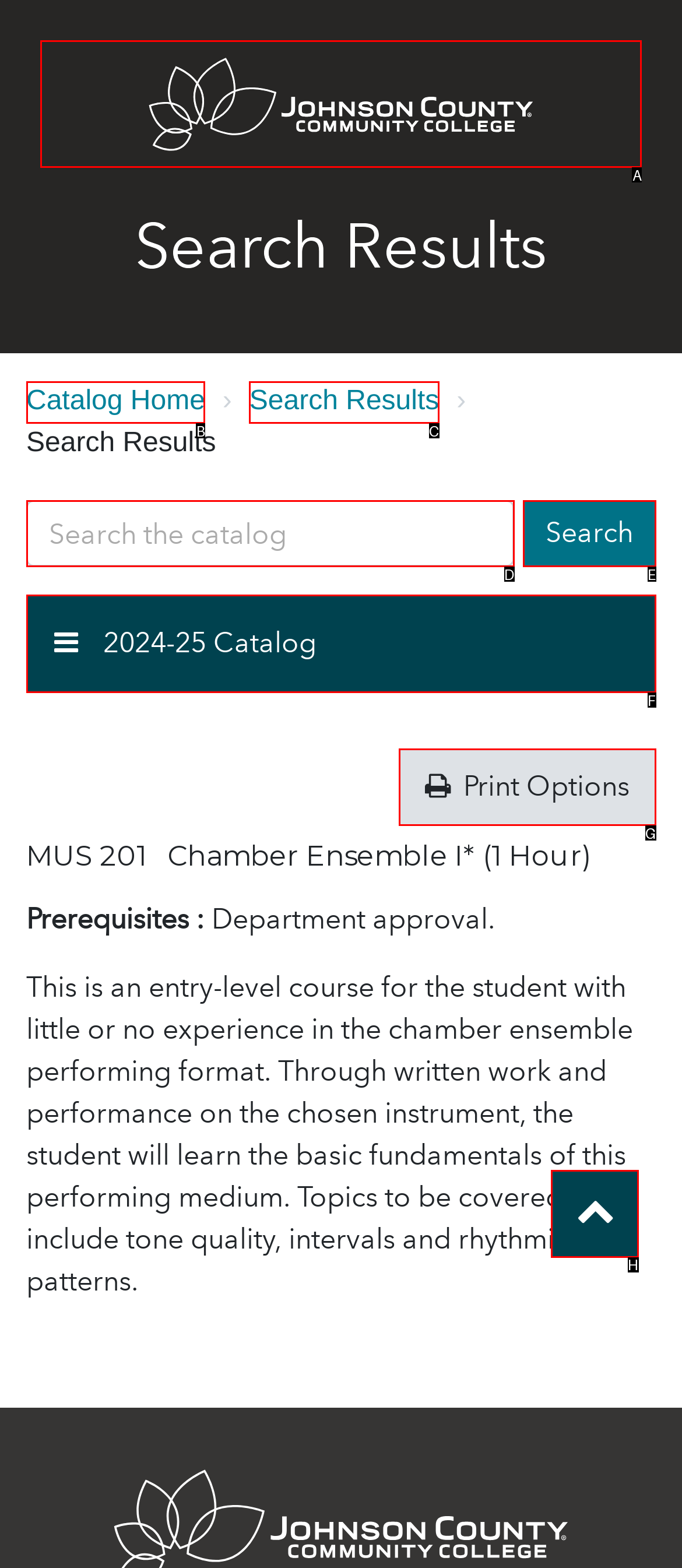To complete the task: Click the JCCC Logo, select the appropriate UI element to click. Respond with the letter of the correct option from the given choices.

A